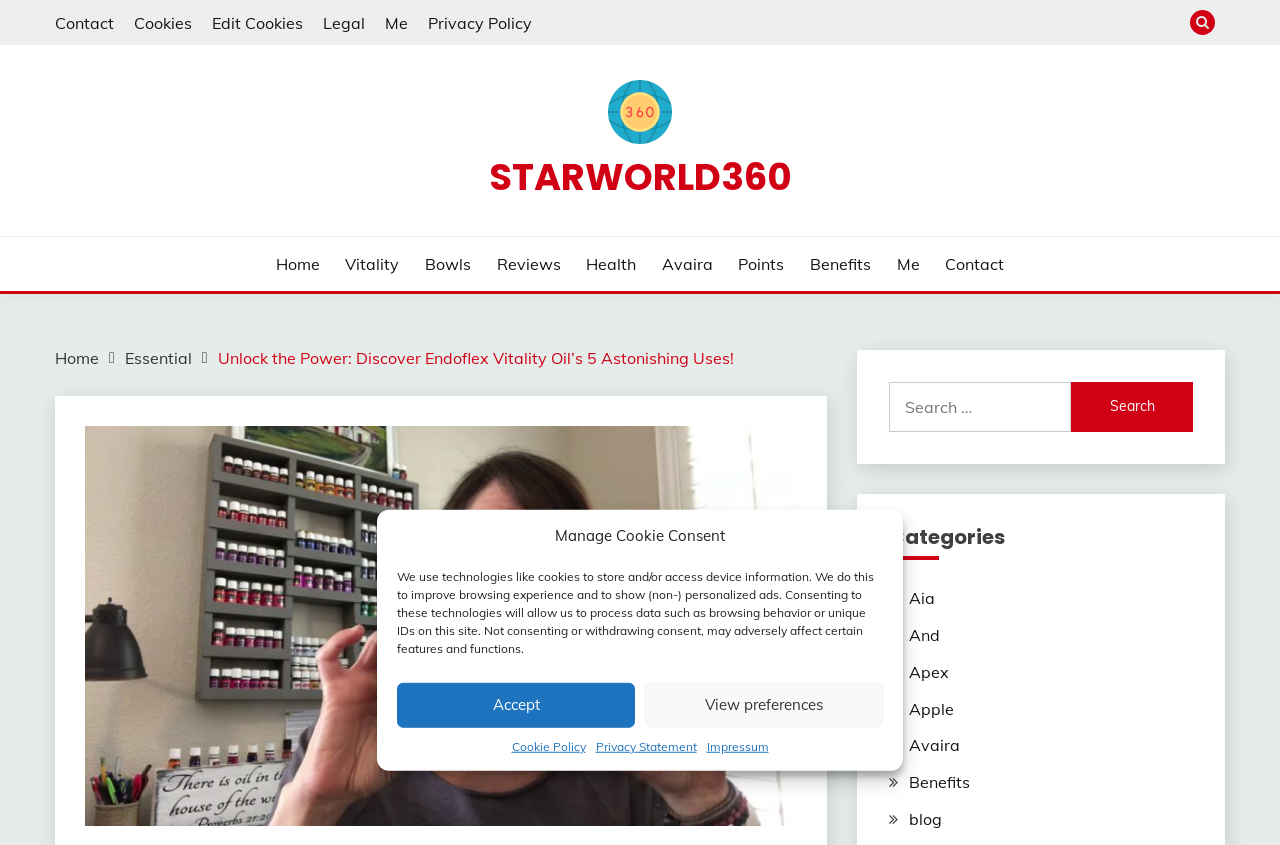What type of links are listed under the 'Categories' section? Analyze the screenshot and reply with just one word or a short phrase.

Product categories